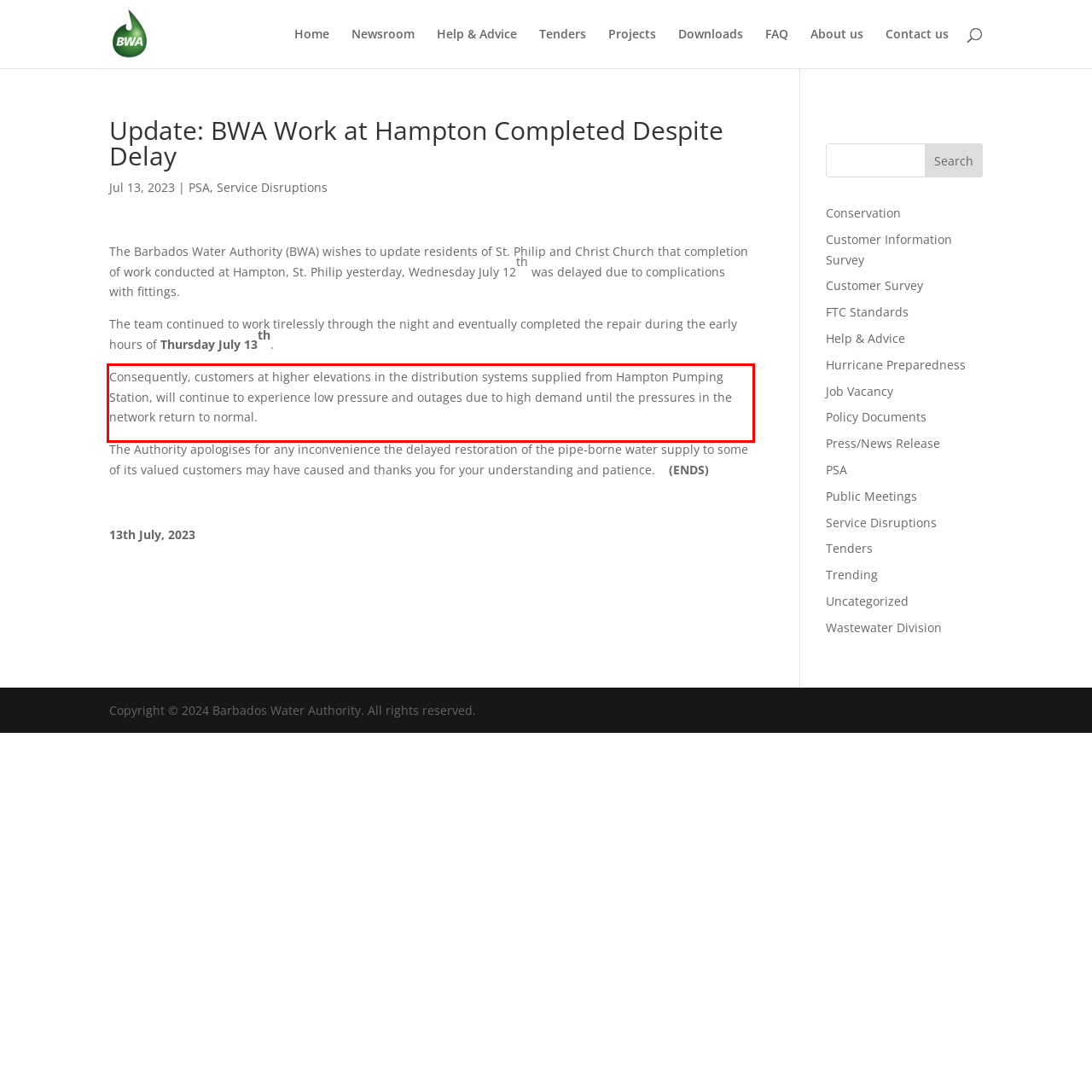Please extract the text content within the red bounding box on the webpage screenshot using OCR.

Consequently, customers at higher elevations in the distribution systems supplied from Hampton Pumping Station, will continue to experience low pressure and outages due to high demand until the pressures in the network return to normal.